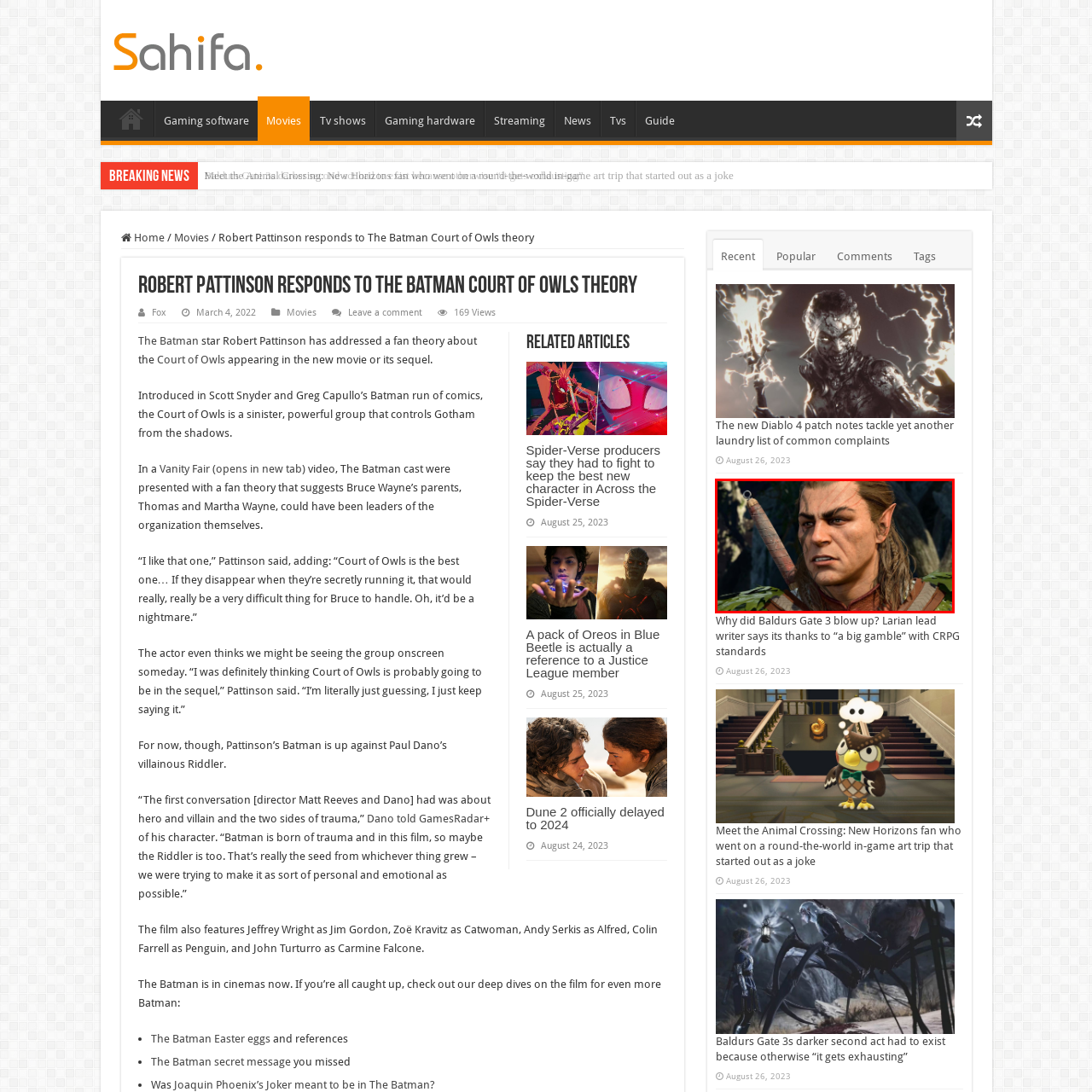Articulate a detailed description of the image enclosed by the red outline.

The image prominently features a male character with distinct elven features, including pointed ears and long hair. He appears serious and focused, suggesting a moment of contemplation or intensity. His attire is richly detailed, adorned with natural elements, emphasizing a connection to the environment. A sheathed sword is visible behind him, hinting at a role as a warrior or adventurer. This character is likely from a fantasy setting, evocative of the aesthetic found in games like Baldur's Gate 3, which is seen in the surrounding context referring to the game's rising popularity and its blend of narrative with role-playing elements. The image encapsulates the essence of fantasy gaming, showcasing detailed character design and the immersive storytelling that draws players into fantastical worlds.